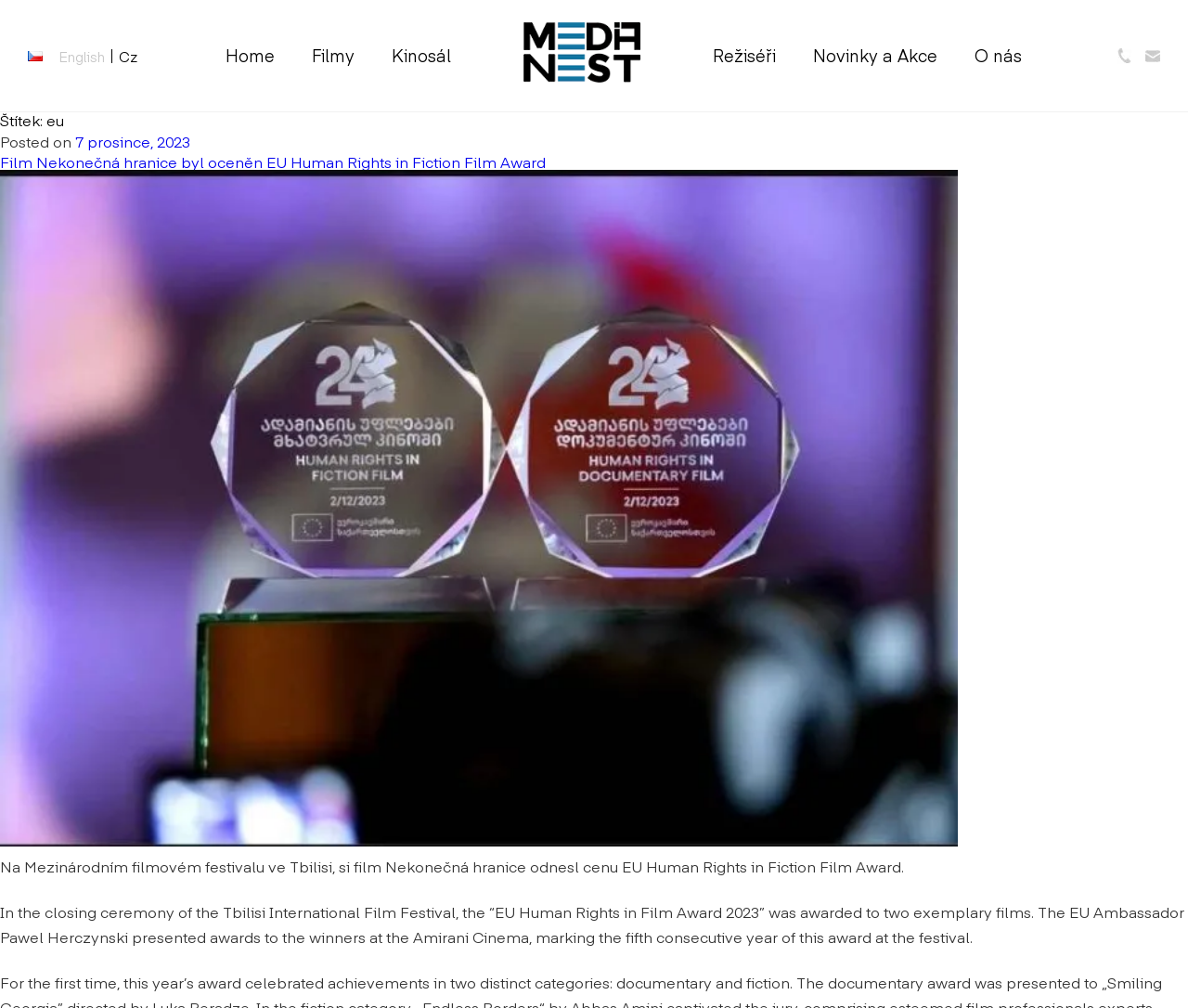Please find and report the bounding box coordinates of the element to click in order to perform the following action: "Read About Cyber Scrilla". The coordinates should be expressed as four float numbers between 0 and 1, in the format [left, top, right, bottom].

None